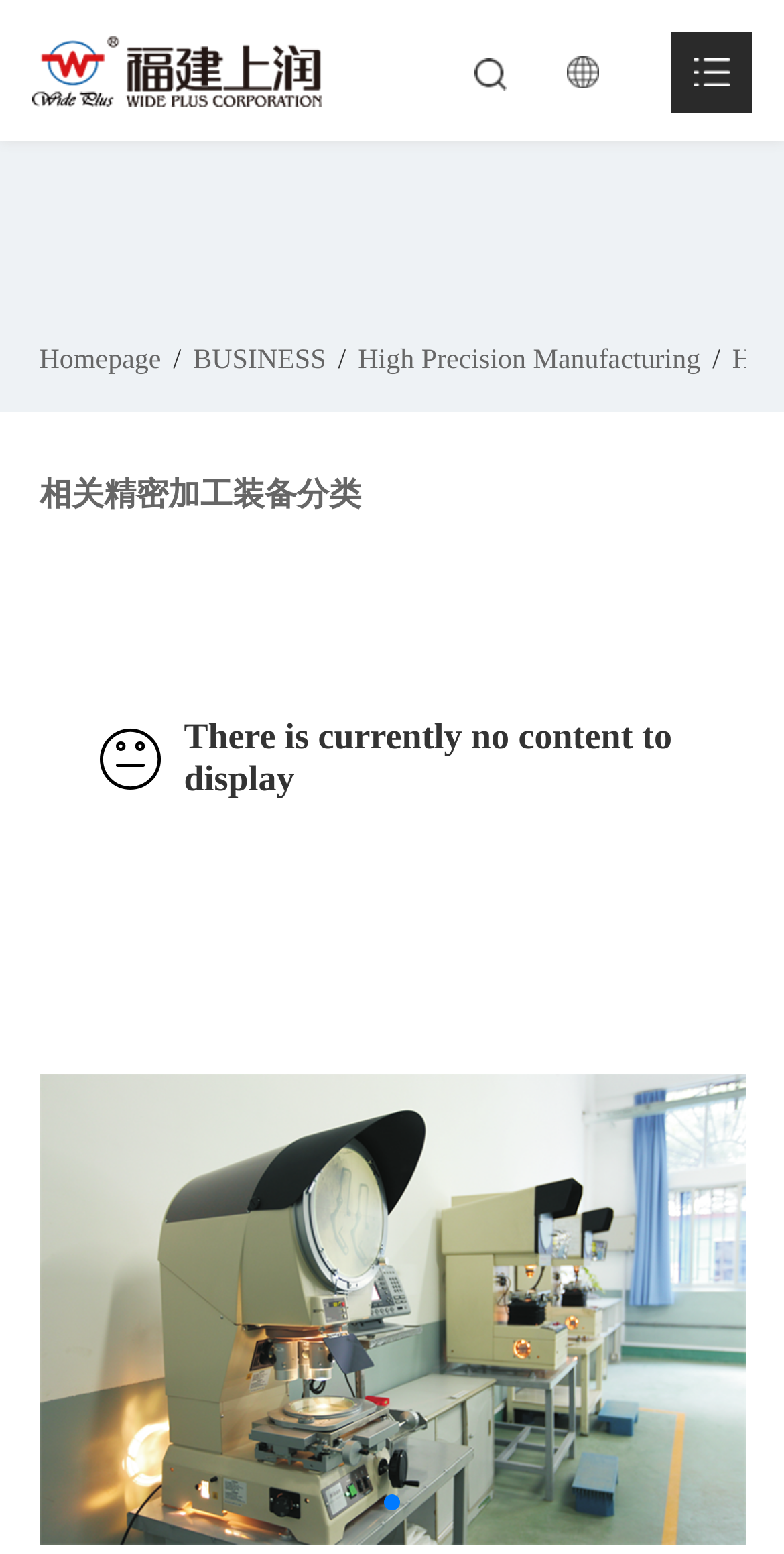Provide an in-depth description of the elements and layout of the webpage.

This webpage is about Fujian WIDE PLUS Precision Instrument Co., Ltd., a company that specializes in projectors. At the top left corner, there is a link and an image with the company name "WIDE PLUS". On the top right corner, there is a navigation image labeled "导航".

Below the navigation image, there are six headings arranged horizontally, which are "HOME", "ABOUT", "BUSINESS", "SERVICE", "RECRUITMENT", and "NEWS". Each heading has a corresponding link below it. 

On the bottom left corner, there is a heading "CONTACT" with a link below it. Next to the "CONTACT" heading, there is an image labeled "收起来". 

On the top right corner, there is a search function with a static text "搜索" and an image. Below the search function, there is a language selection menu with options "中文" and "EN".

In the main content area, there is a link to the "Homepage" and a breadcrumb navigation menu with links to "BUSINESS" and "High Precision Manufacturing". Below the navigation menu, there is a static text "相关精密加工装备分类" and a table with no content displayed. 

At the bottom of the page, there is a large image of a projector labeled "投影仪" and a button to go to slide 1.